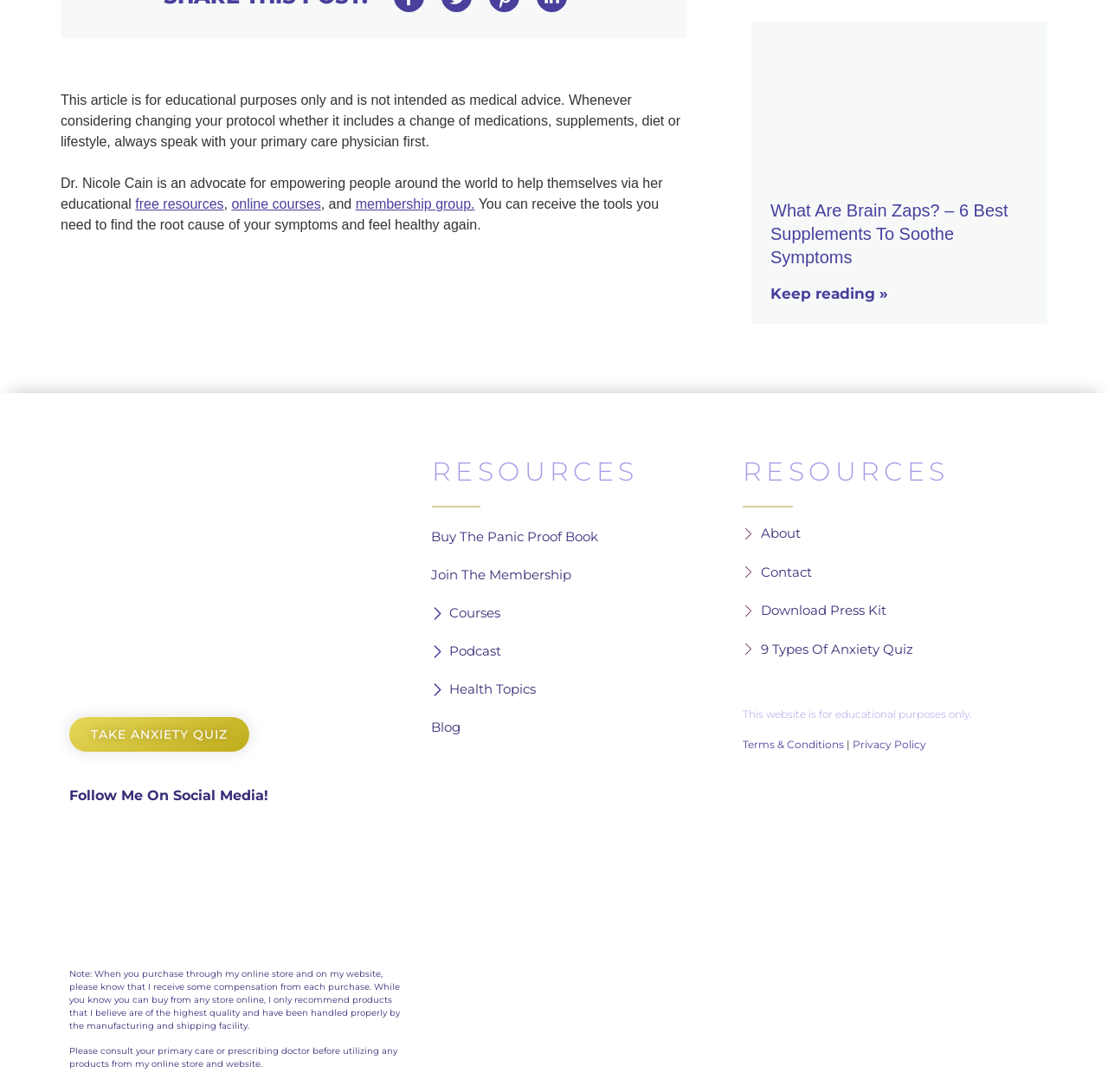Utilize the information from the image to answer the question in detail:
Who is the advocate for empowering people?

The webpage mentions 'Dr. Nicole Cain is an advocate for empowering people around the world to help themselves via her educational...' in the second paragraph, indicating that Dr. Nicole Cain is the advocate for empowering people.